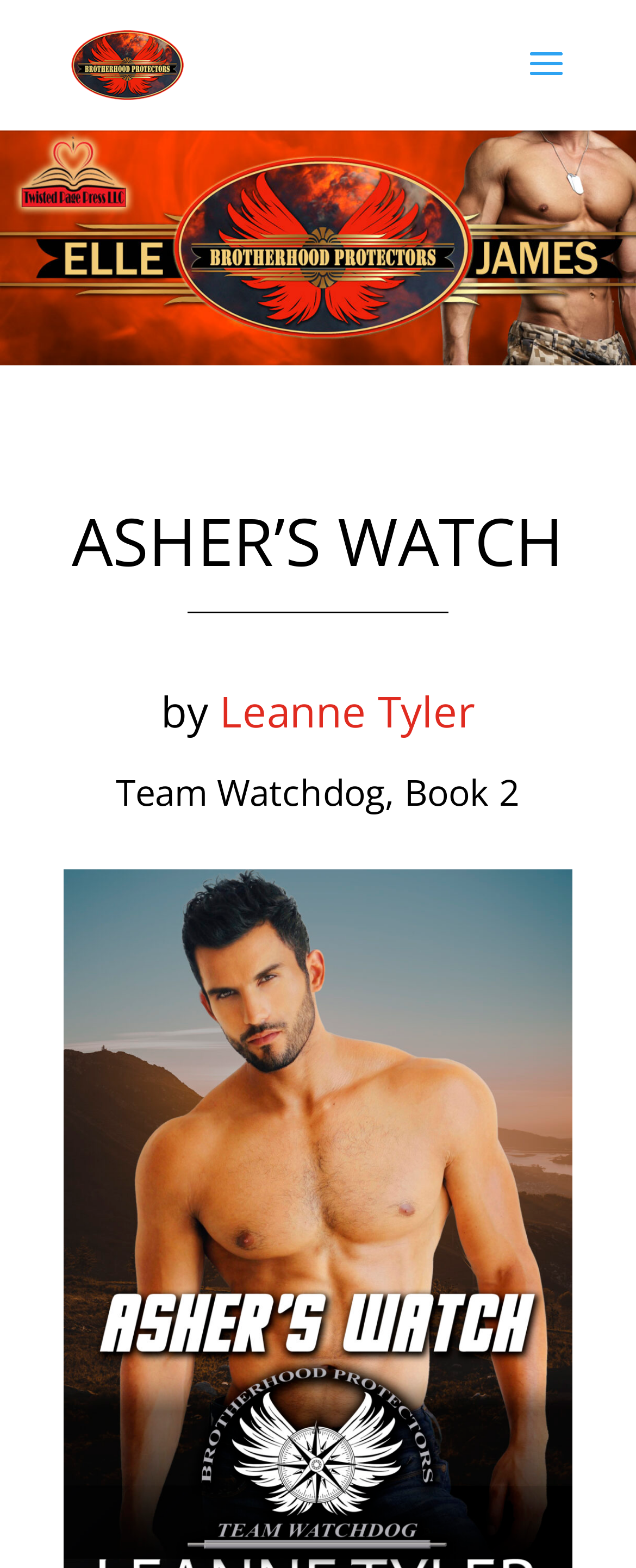Determine the bounding box coordinates for the HTML element mentioned in the following description: "Leanne Tyler". The coordinates should be a list of four floats ranging from 0 to 1, represented as [left, top, right, bottom].

[0.345, 0.435, 0.747, 0.472]